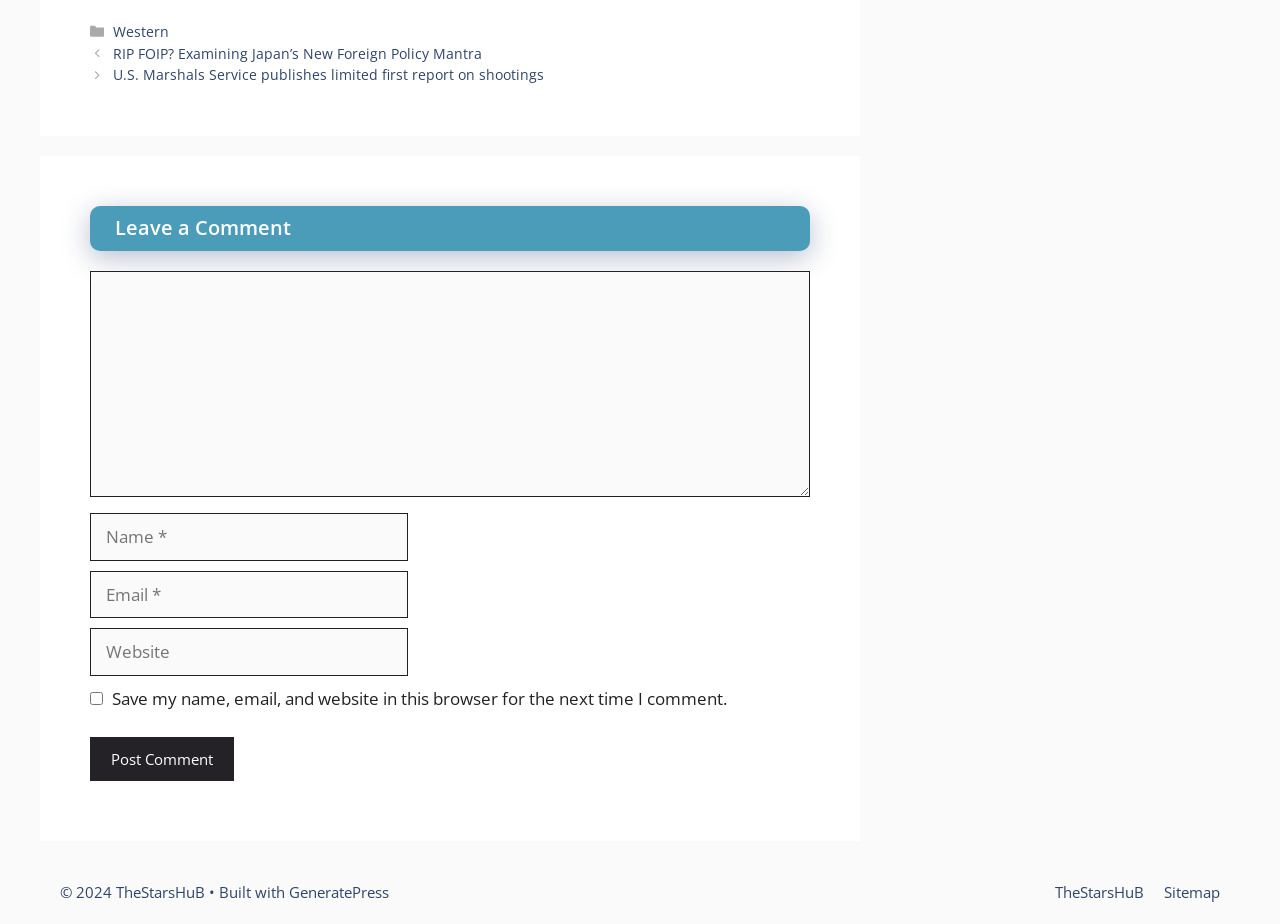Please mark the clickable region by giving the bounding box coordinates needed to complete this instruction: "Click on the 'Post Comment' button".

[0.07, 0.798, 0.183, 0.846]